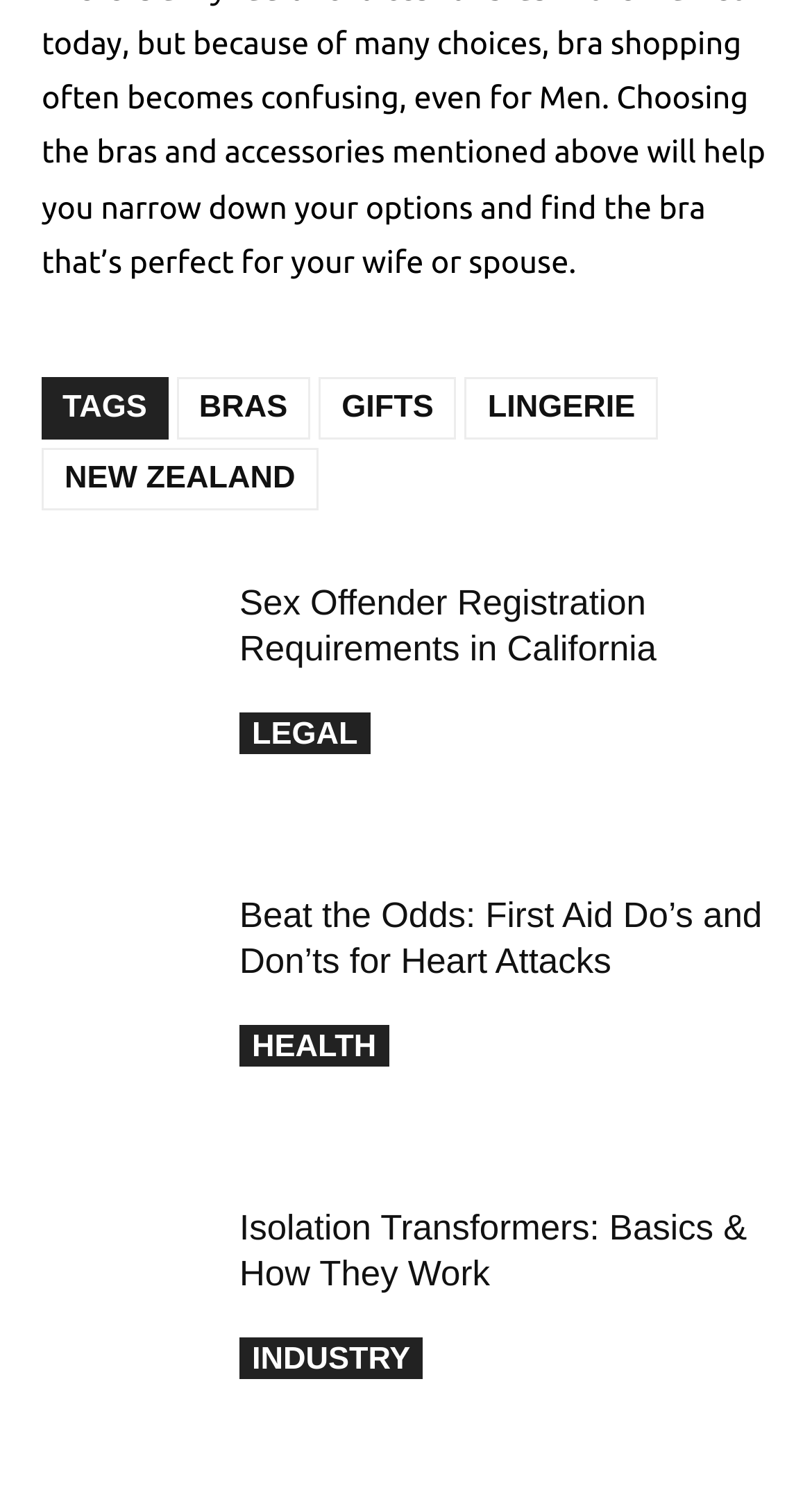Locate the bounding box coordinates of the element's region that should be clicked to carry out the following instruction: "Visit the LEGAL page". The coordinates need to be four float numbers between 0 and 1, i.e., [left, top, right, bottom].

[0.295, 0.471, 0.456, 0.499]